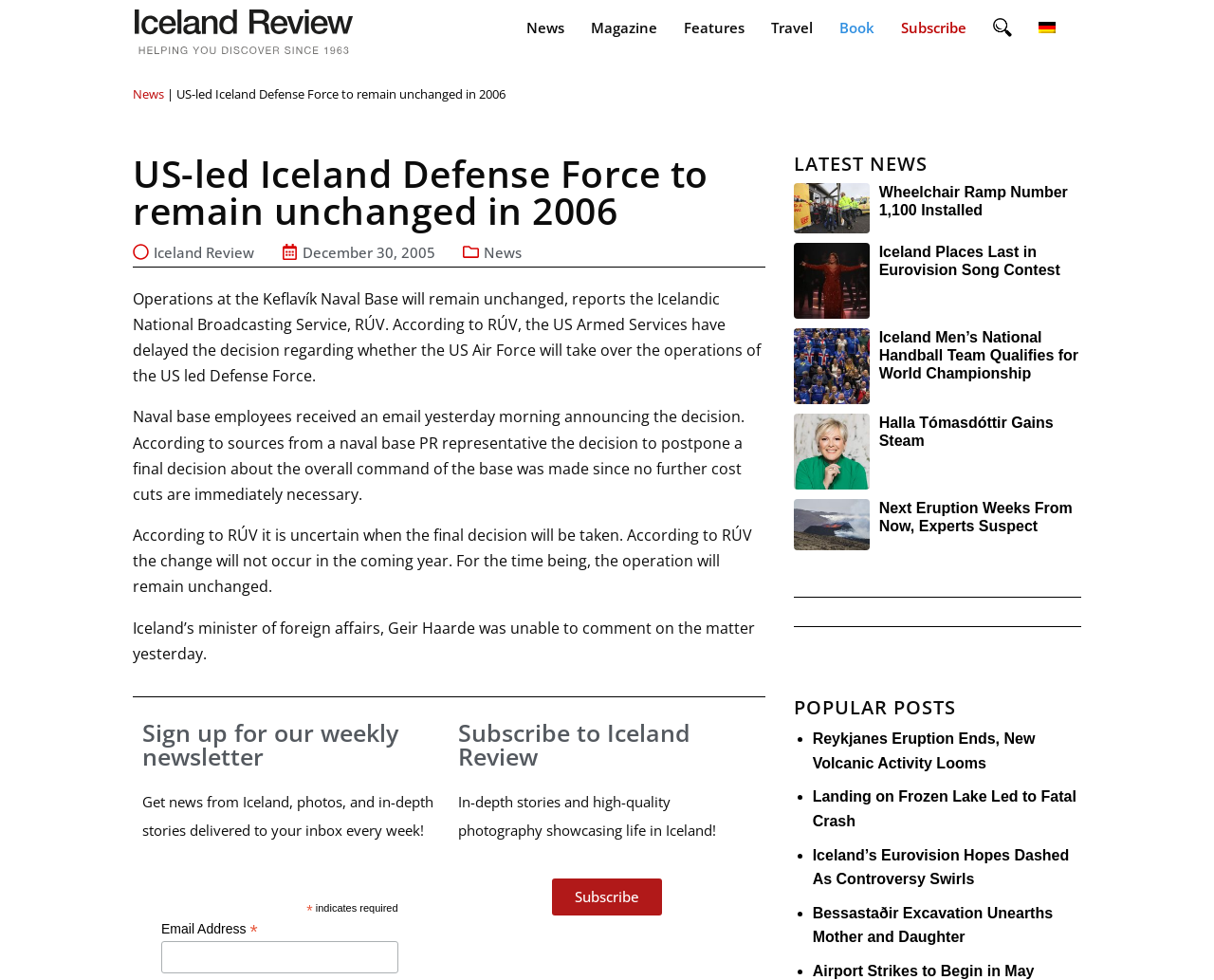Find and specify the bounding box coordinates that correspond to the clickable region for the instruction: "Read about Wheelchair Ramp Number 1,100 Installed".

[0.724, 0.187, 0.88, 0.222]